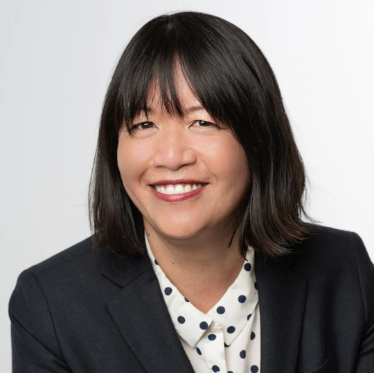What is one area of focus for Melanie in her role?
Using the picture, provide a one-word or short phrase answer.

Fiduciary duties